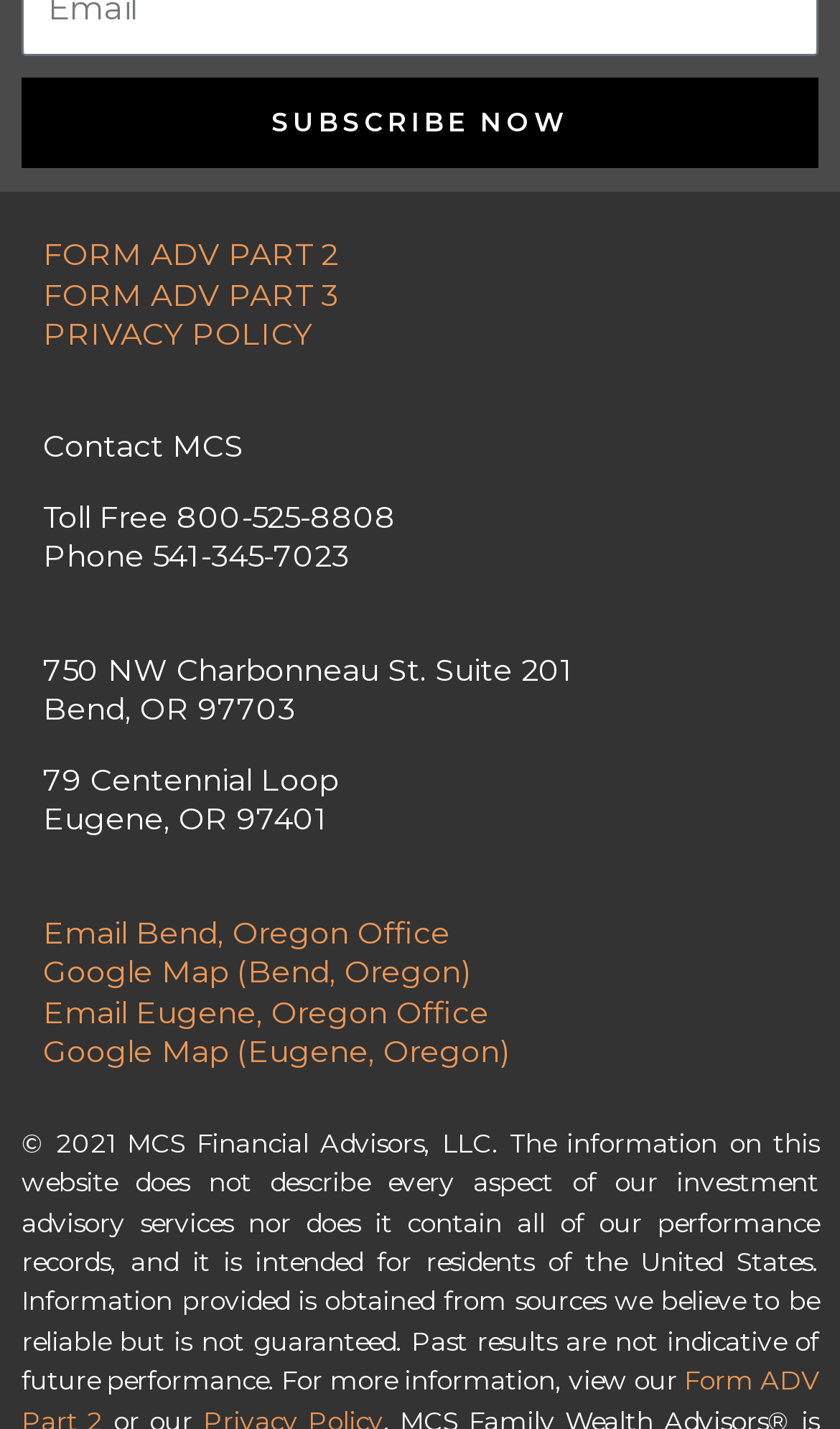Please locate the bounding box coordinates of the region I need to click to follow this instruction: "Post a job".

None